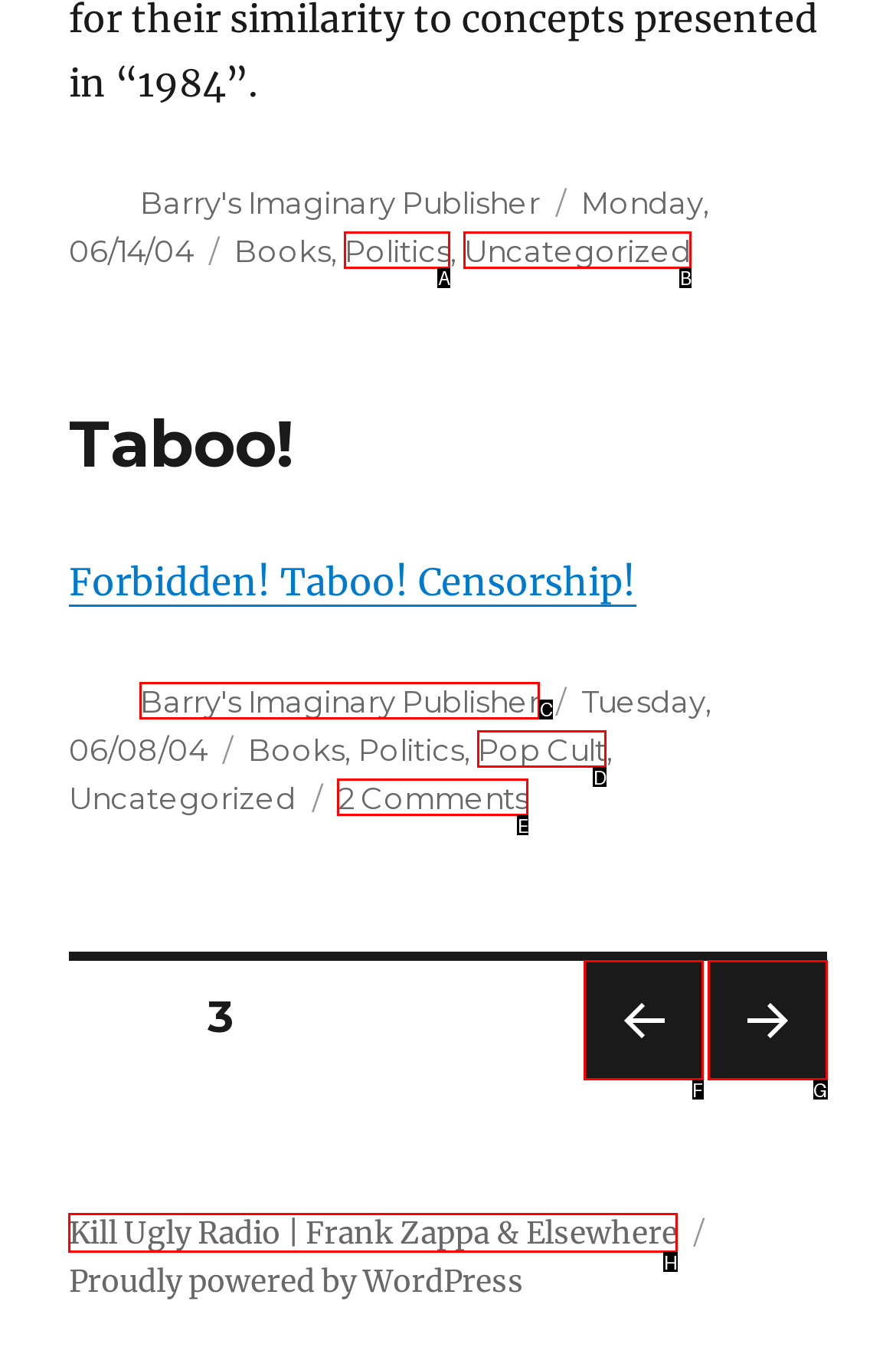Tell me which one HTML element best matches the description: Barry's Imaginary Publisher Answer with the option's letter from the given choices directly.

C